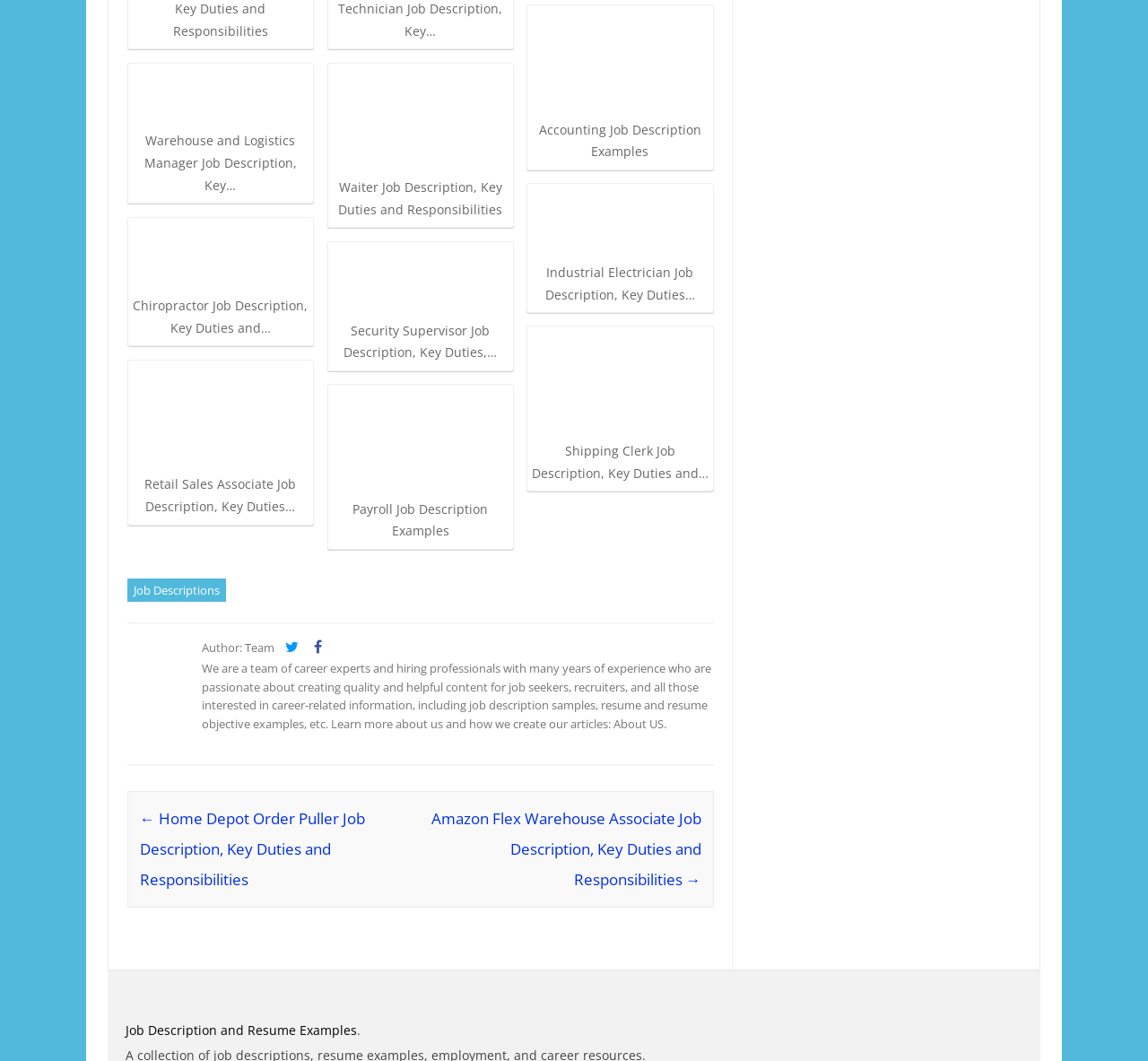Using a single word or phrase, answer the following question: 
What is the profession of the second job description?

Chiropractor